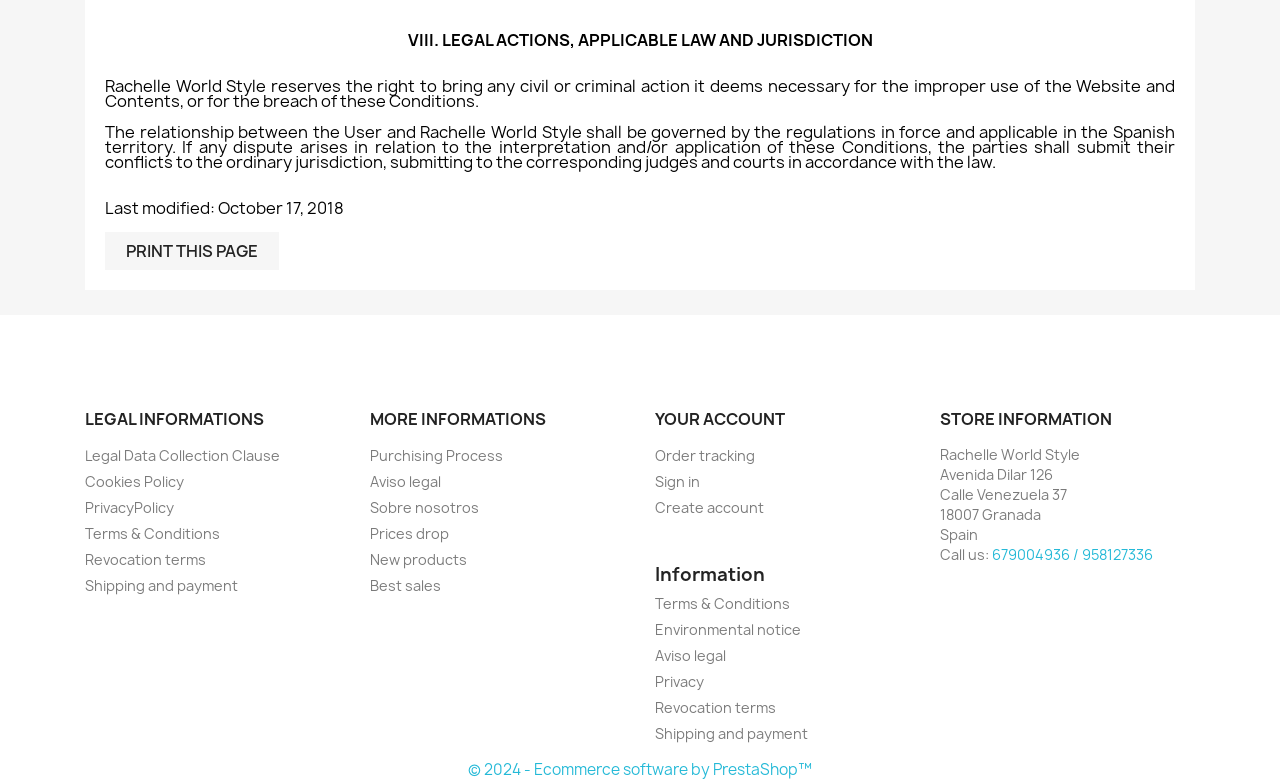Determine the bounding box coordinates of the region to click in order to accomplish the following instruction: "Go to your account". Provide the coordinates as four float numbers between 0 and 1, specifically [left, top, right, bottom].

[0.512, 0.524, 0.613, 0.552]